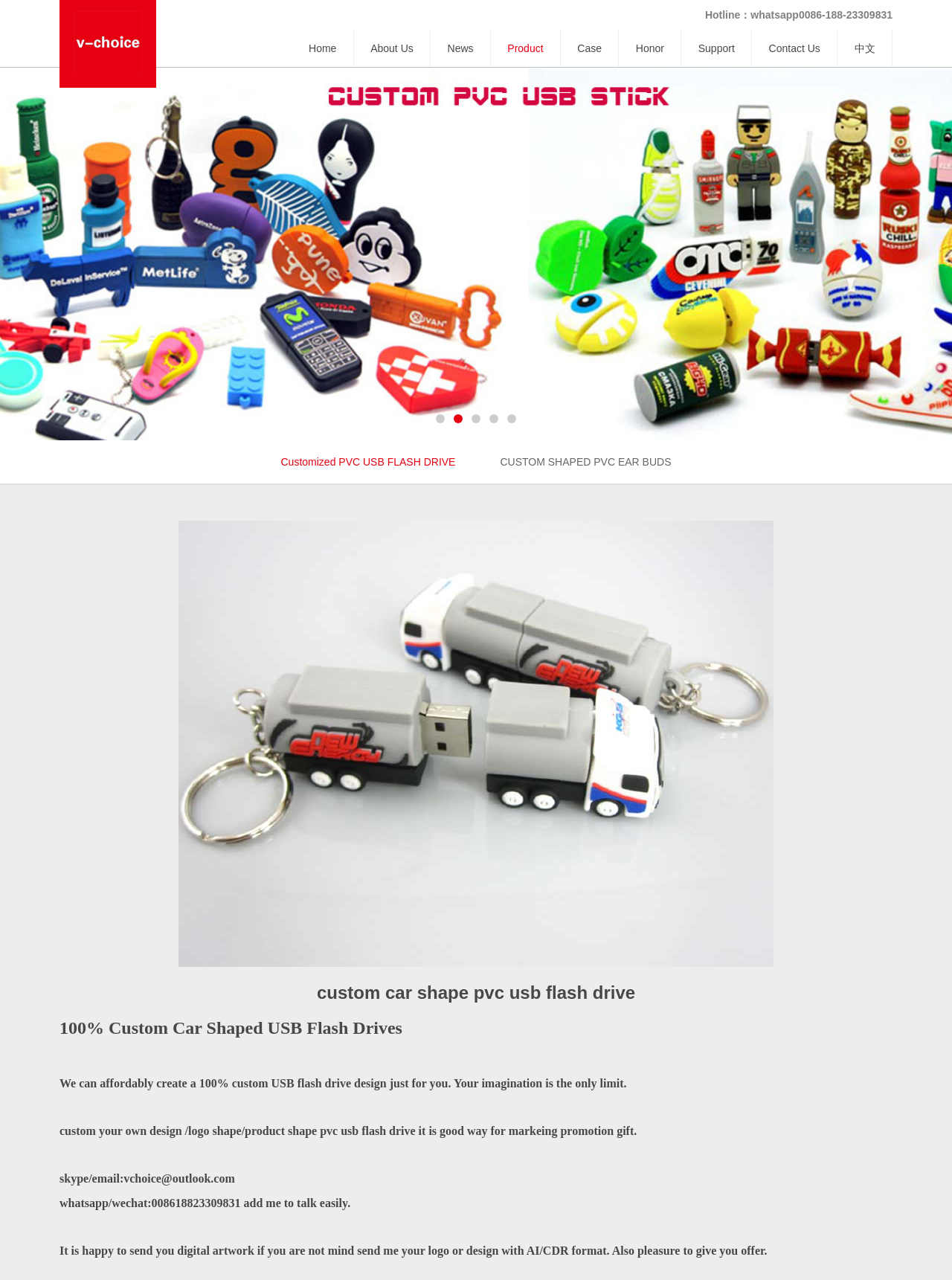Offer a thorough description of the webpage.

This webpage is about customized PVC USB flash drives. At the top, there is a logo image and a link to the manufacturer's website. Below the logo, there is a hotline number displayed prominently. 

The main navigation menu is located in the middle of the top section, with links to various pages such as Home, About Us, News, Product, Case, Honor, Support, and Contact Us. There is also a language option to switch to Chinese.

On the left side, there are several empty links, possibly used for social media or other external links. Below these links, there are two prominent links to customized products: Customized PVC USB FLASH DRIVE and CUSTOM SHAPED PVC EAR BUDS.

The main content of the webpage is divided into sections. The first section has a heading that reads "custom car shape pvc usb flash drive". Below the heading, there is a brief introduction to customized USB flash drives, stating that 100% custom designs are possible and affordable. 

The following sections provide more information about customizing USB flash drives, including the benefits of using them as marketing promotion gifts. There are also contact details, including Skype and WhatsApp numbers, as well as an email address. The webpage invites visitors to send their logo or design for a digital artwork and offers to provide a quote.